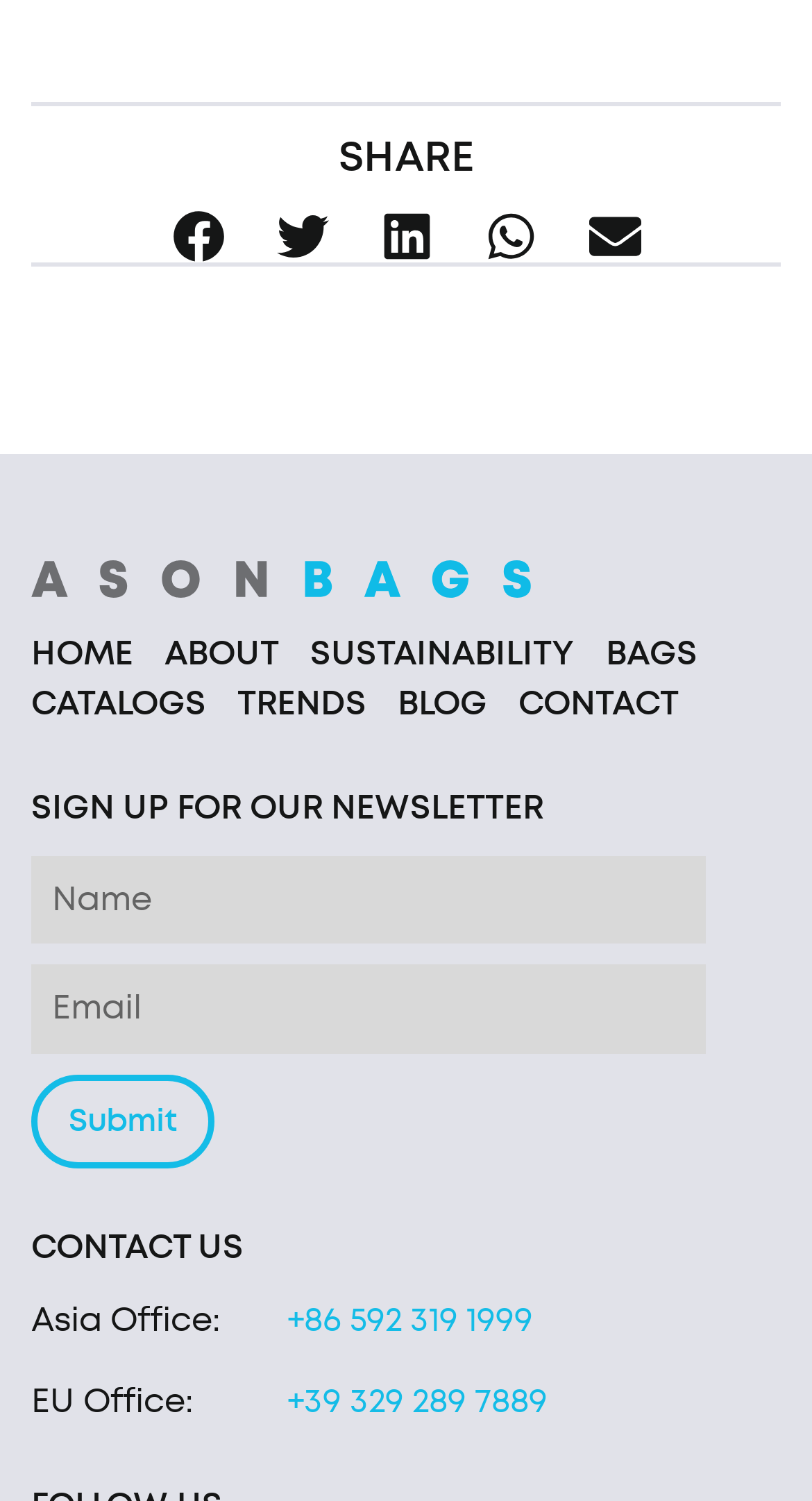Please provide the bounding box coordinates for the element that needs to be clicked to perform the instruction: "Go to the home page". The coordinates must consist of four float numbers between 0 and 1, formatted as [left, top, right, bottom].

[0.038, 0.419, 0.164, 0.452]